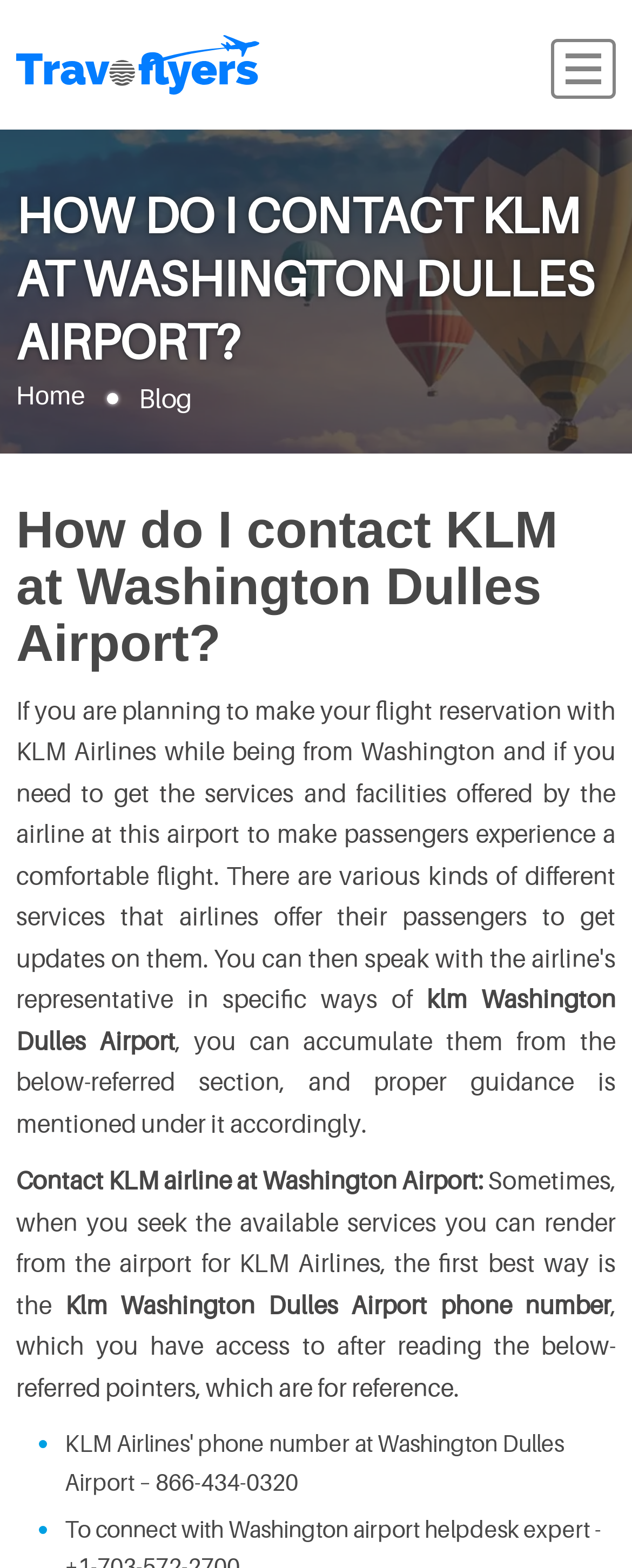Generate the title text from the webpage.

HOW DO I CONTACT KLM AT WASHINGTON DULLES AIRPORT?